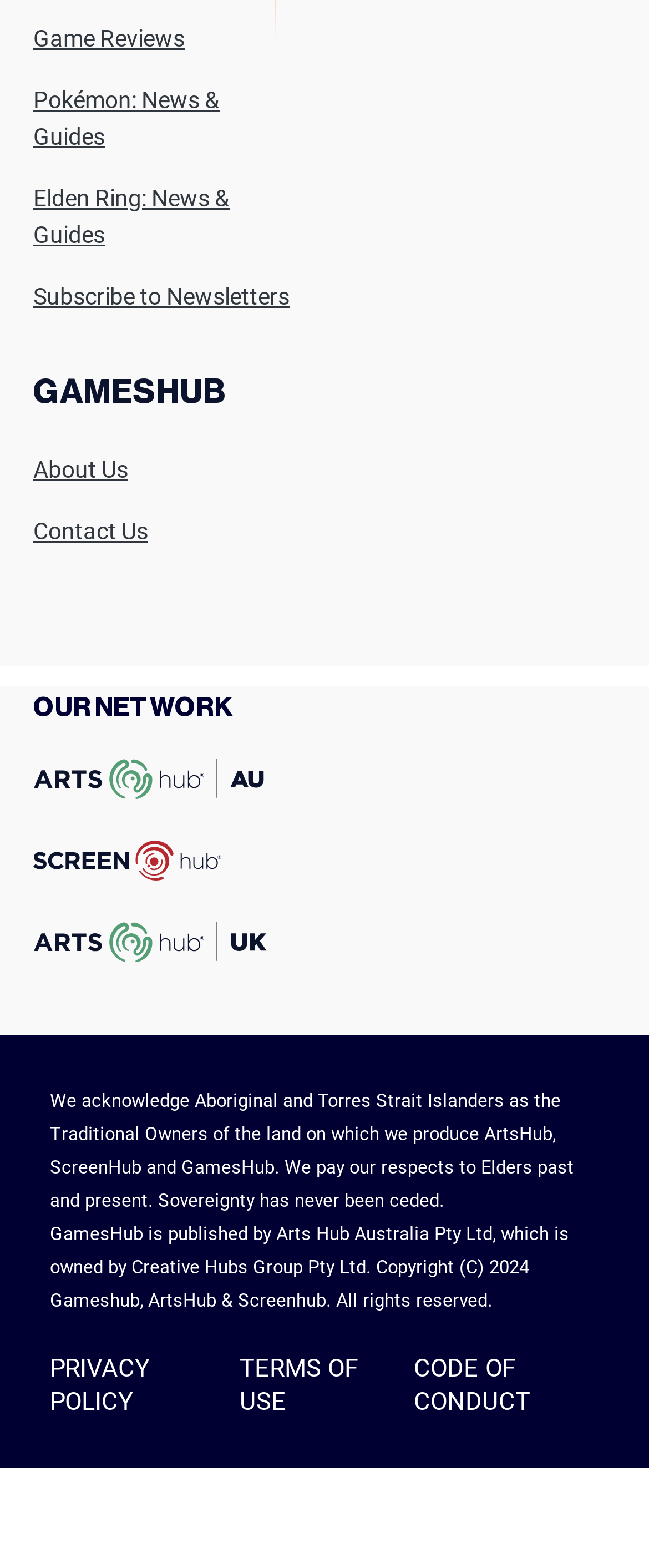Specify the bounding box coordinates of the area to click in order to execute this command: 'Read PRIVACY POLICY'. The coordinates should consist of four float numbers ranging from 0 to 1, and should be formatted as [left, top, right, bottom].

[0.077, 0.862, 0.318, 0.904]